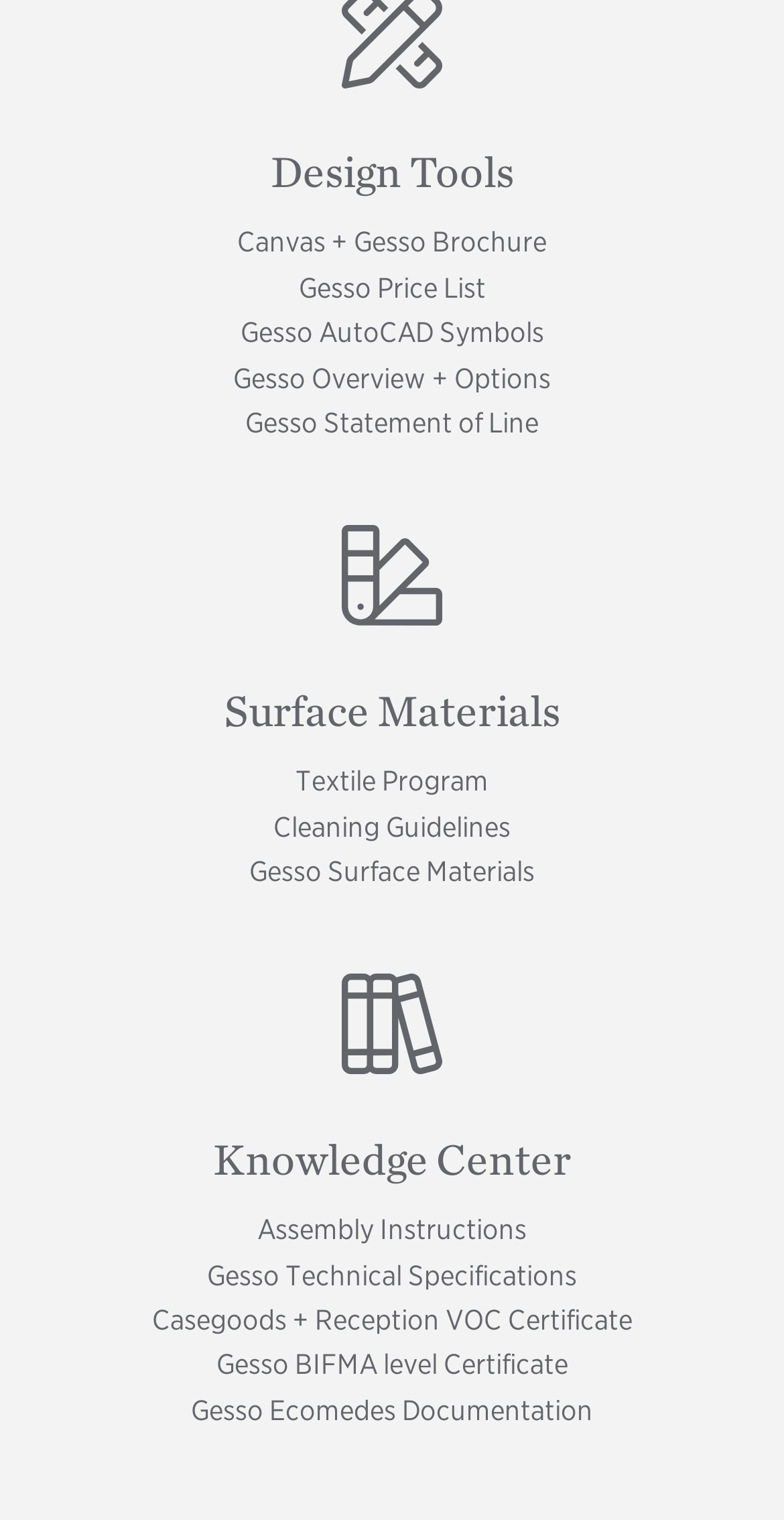How many links are under 'Design Tools'?
Please respond to the question with a detailed and thorough explanation.

I counted the number of links under the 'Design Tools' heading, which are 'Canvas + Gesso Brochure', 'Gesso Price List', 'Gesso AutoCAD Symbols', 'Gesso Overview + Options', and 'Gesso Statement of Line'. There are 5 links in total.